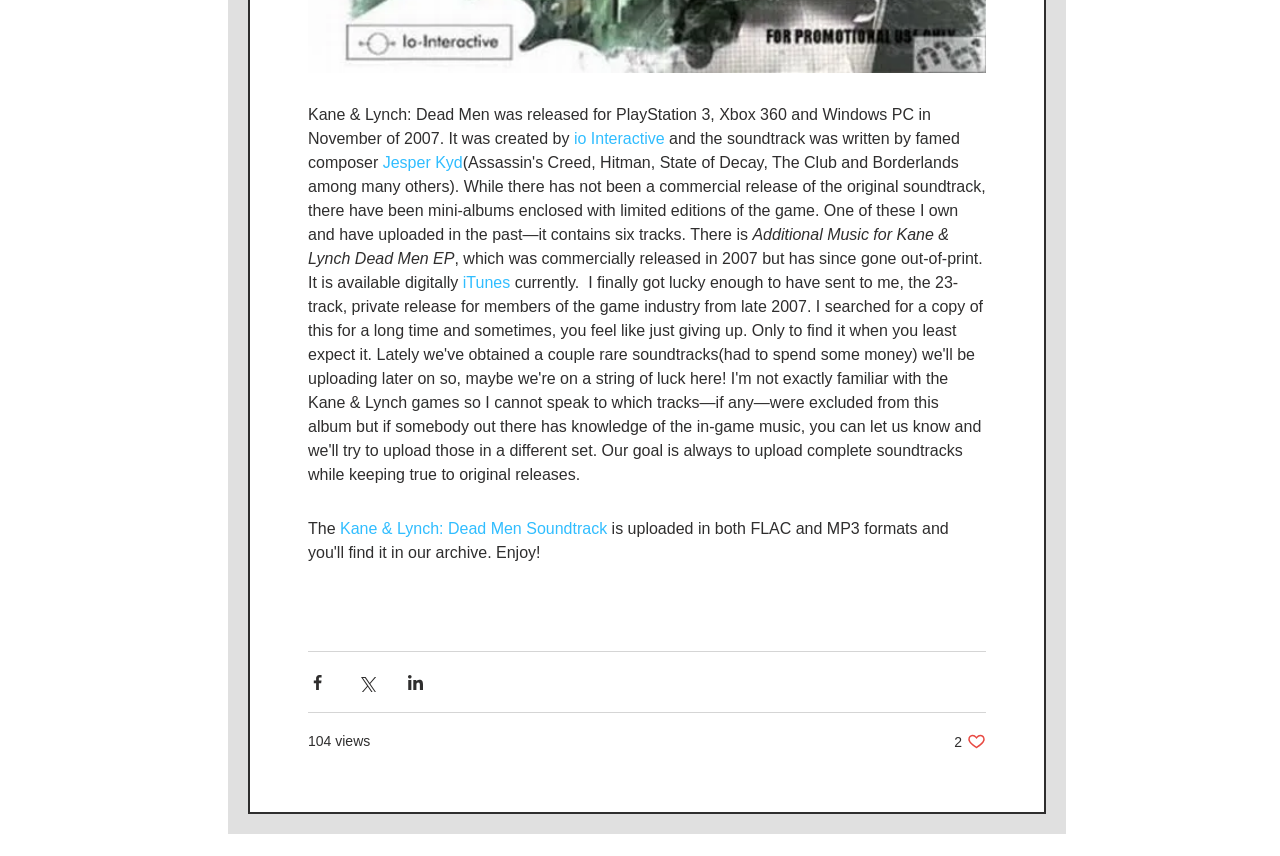Who composed the soundtrack for Kane & Lynch: Dead Men?
Please provide a comprehensive and detailed answer to the question.

The answer can be found in the first paragraph of the webpage, where it is mentioned that 'the soundtrack was written by famed composer Jesper Kyd'.